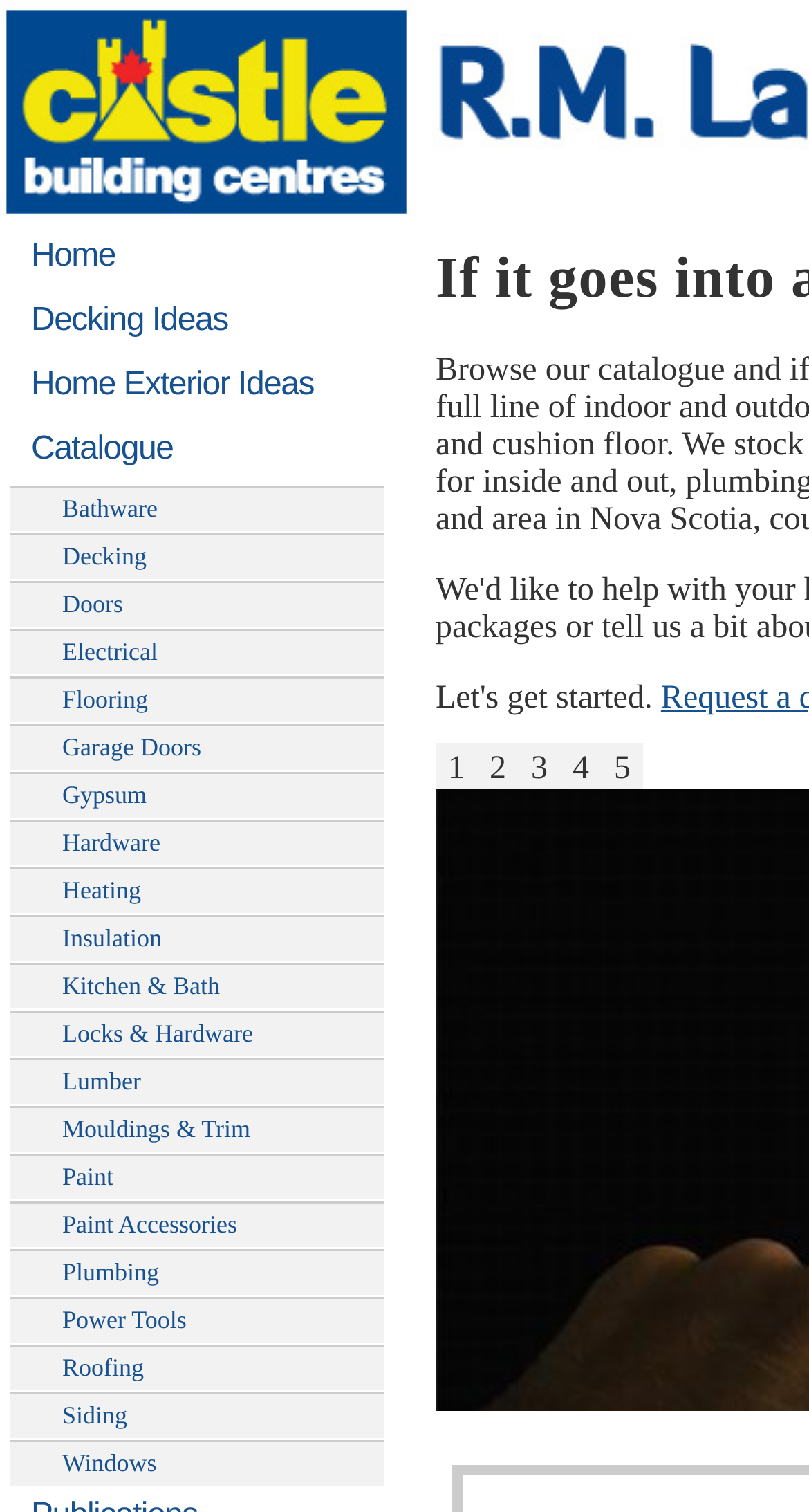Please identify the bounding box coordinates for the region that you need to click to follow this instruction: "view decking ideas".

[0.013, 0.194, 0.474, 0.232]